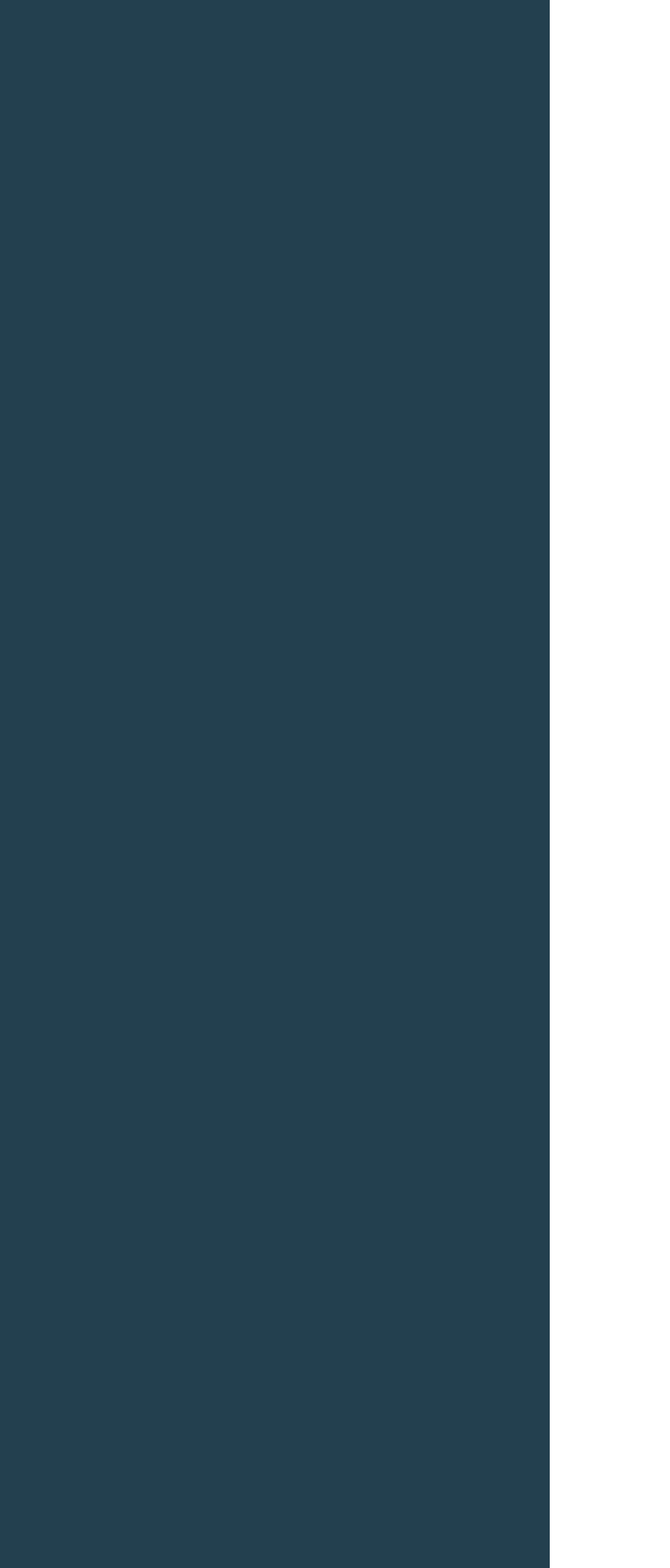Please provide the bounding box coordinates in the format (top-left x, top-left y, bottom-right x, bottom-right y). Remember, all values are floating point numbers between 0 and 1. What is the bounding box coordinate of the region described as: (319) 238-2386

[0.051, 0.269, 0.336, 0.294]